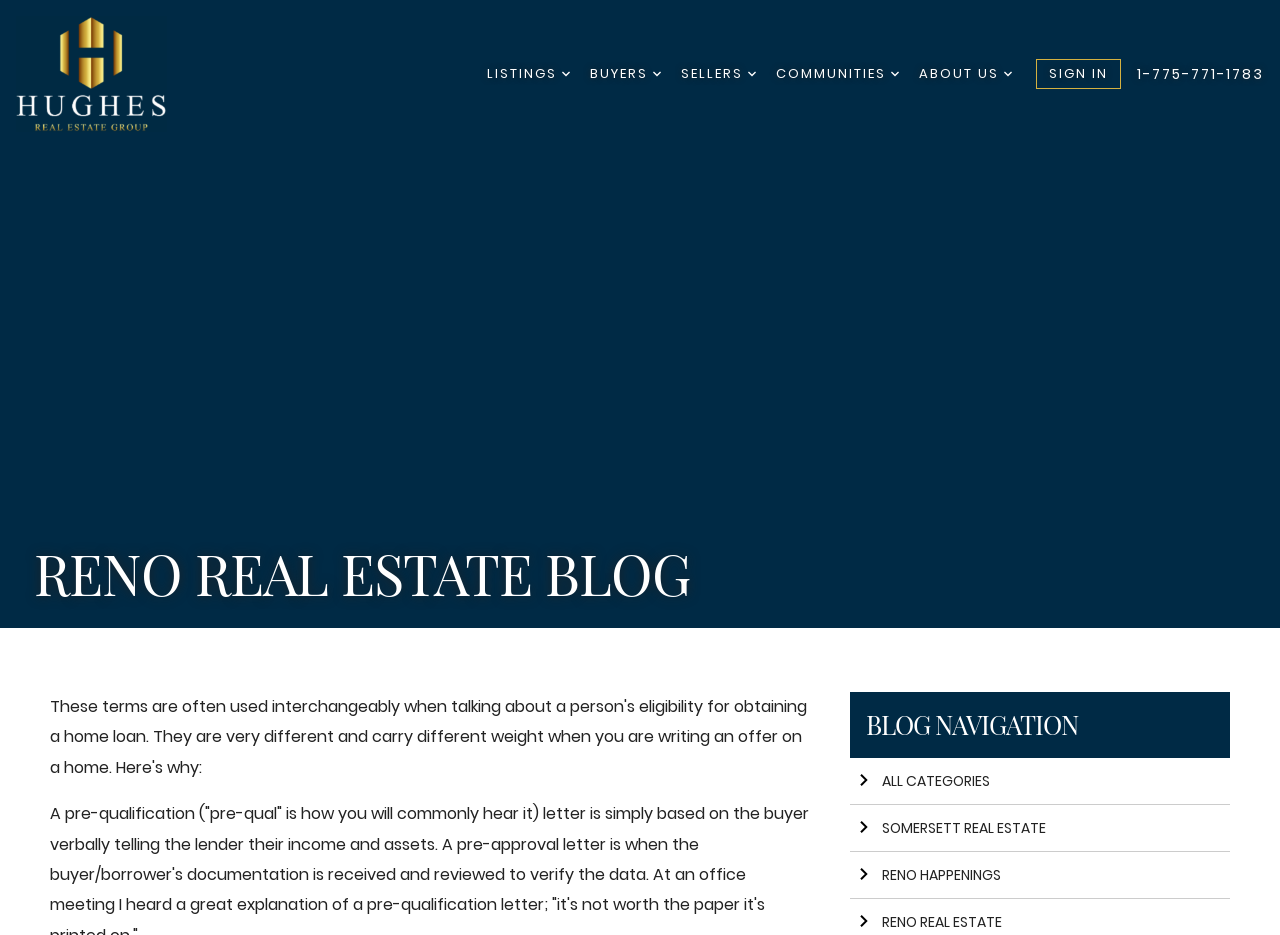Pinpoint the bounding box coordinates of the clickable element to carry out the following instruction: "Go to homepage."

[0.012, 0.017, 0.38, 0.141]